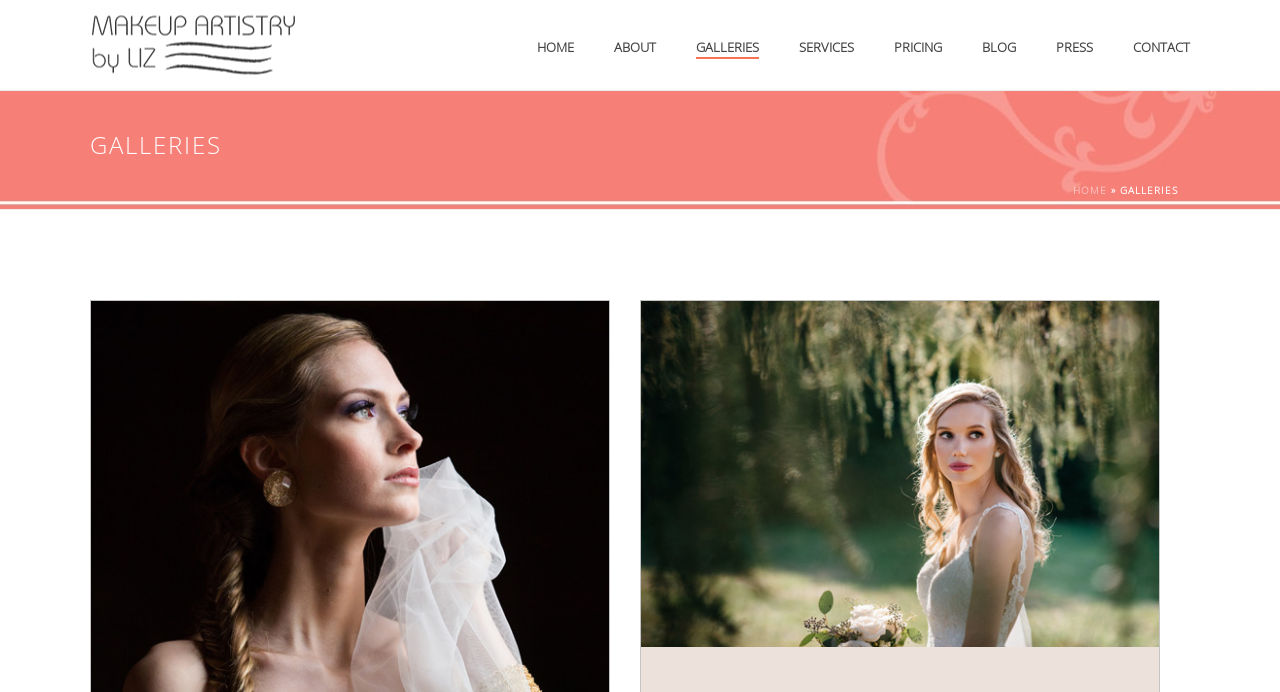Identify the bounding box coordinates for the element you need to click to achieve the following task: "contact the makeup artist". The coordinates must be four float values ranging from 0 to 1, formatted as [left, top, right, bottom].

[0.87, 0.05, 0.945, 0.085]